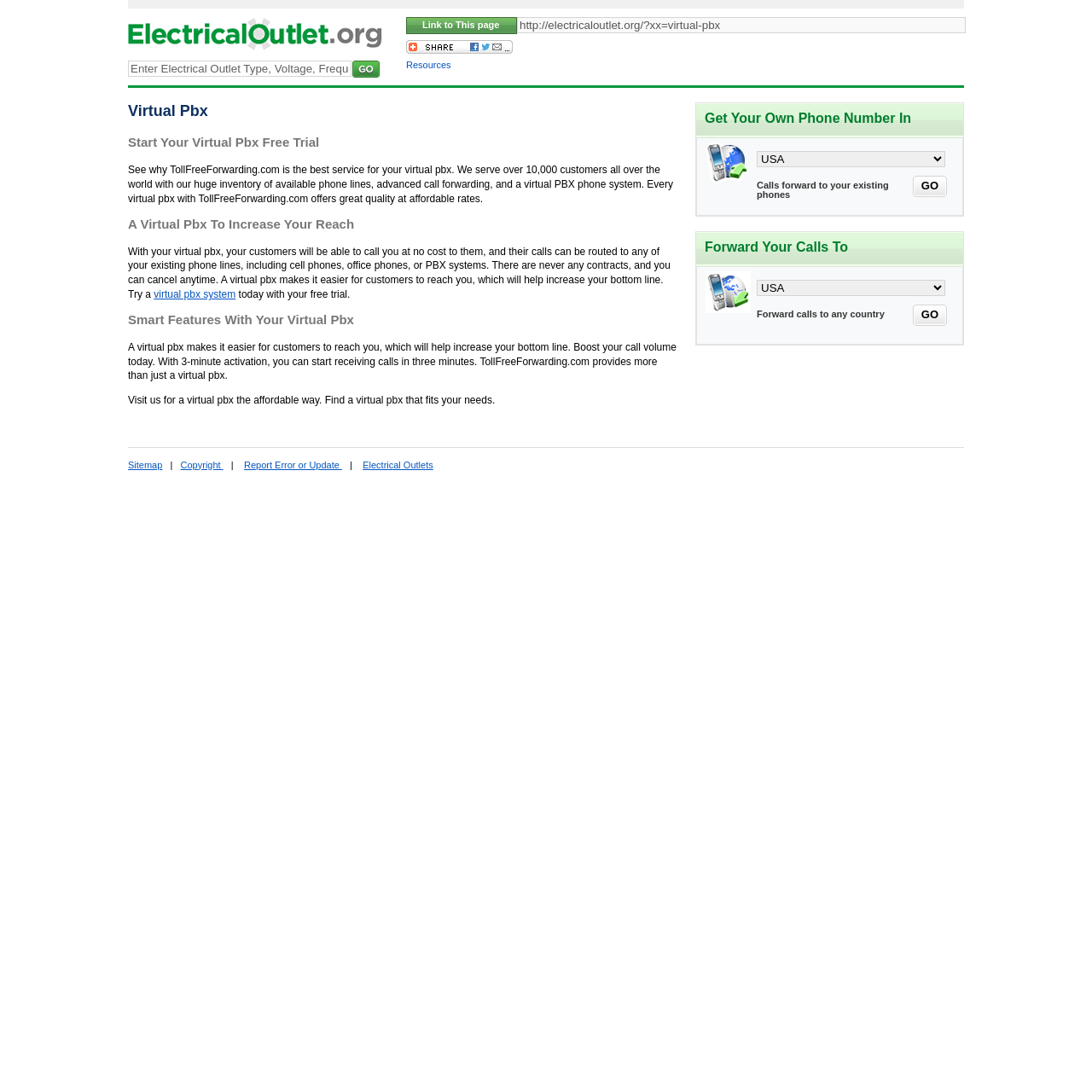Refer to the screenshot and give an in-depth answer to this question: What can be forwarded to with the virtual PBX?

According to the webpage, the virtual PBX allows calls to be forwarded to existing phones, including cell phones, office phones, or PBX systems.